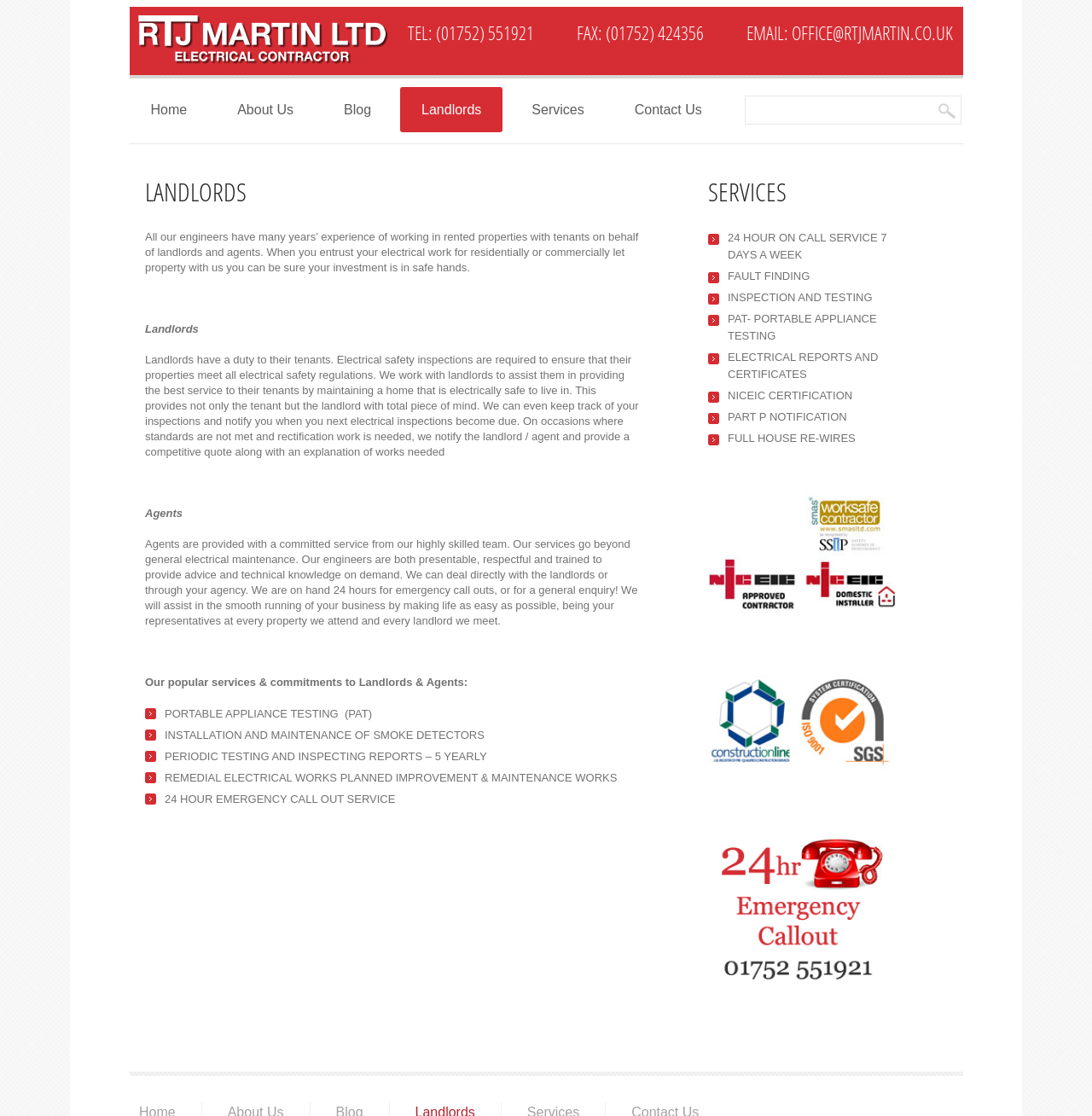What is the purpose of the search form?
Examine the screenshot and reply with a single word or phrase.

To search the website